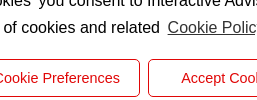What is the significance of the red text in the dialog?
Please look at the screenshot and answer using one word or phrase.

Emphasizes importance of user choices